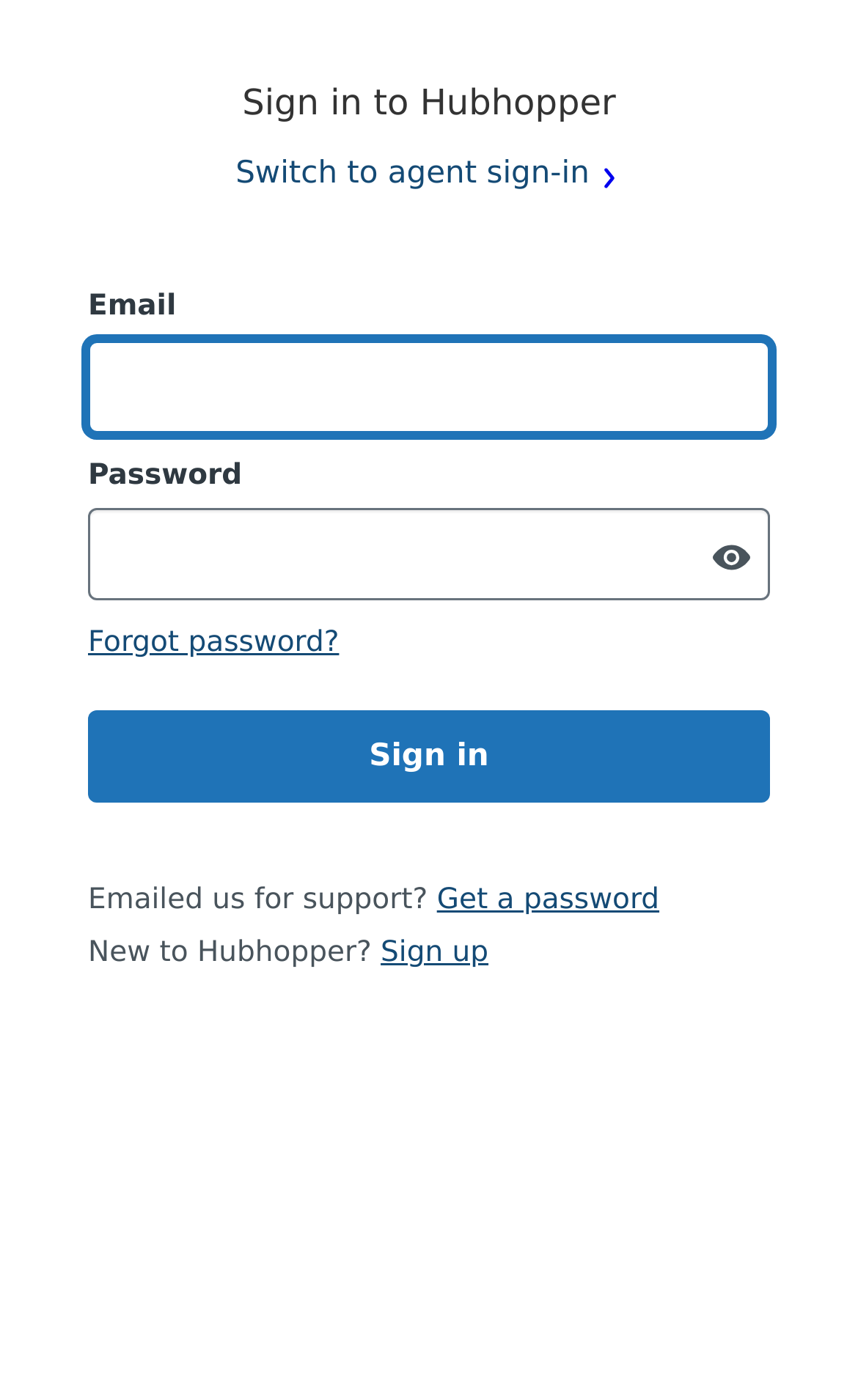What is the function of the 'Show password' switch?
Give a comprehensive and detailed explanation for the question.

The 'Show password' switch is a toggle button that allows users to show or hide their password as they type it in, providing an additional layer of security and convenience.